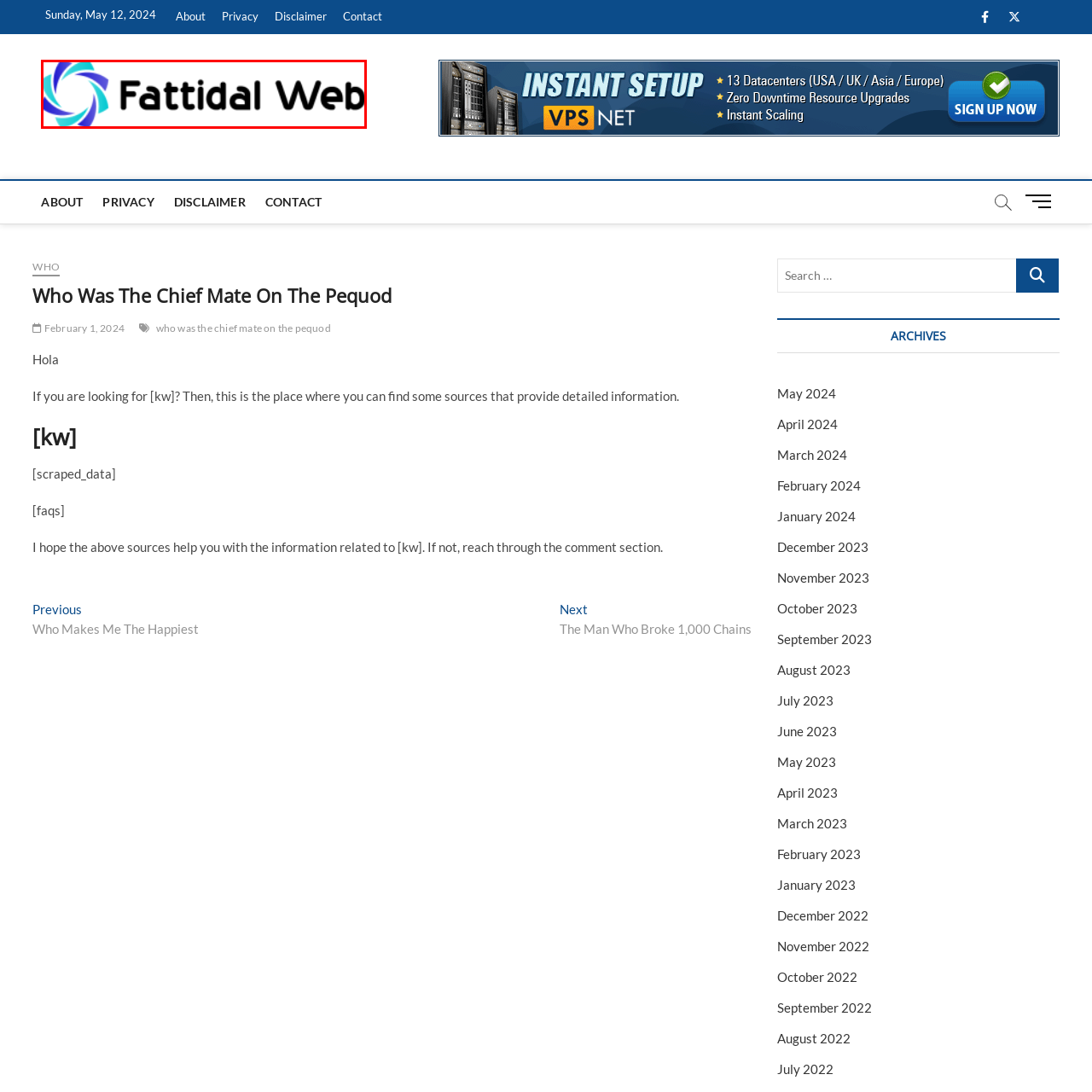What does the logo serve as?
Focus on the image highlighted within the red borders and answer with a single word or short phrase derived from the image.

Visual anchor